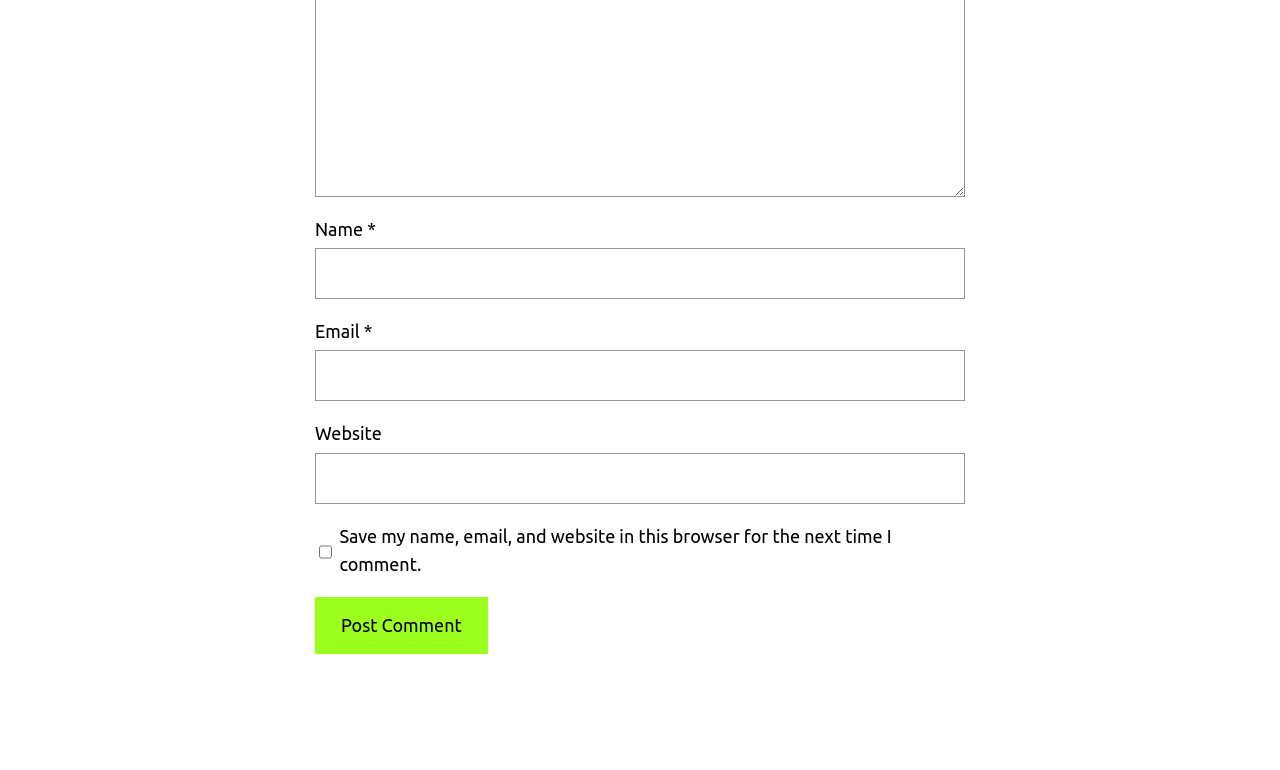Reply to the question below using a single word or brief phrase:
What is the purpose of the checkbox?

Save comment info